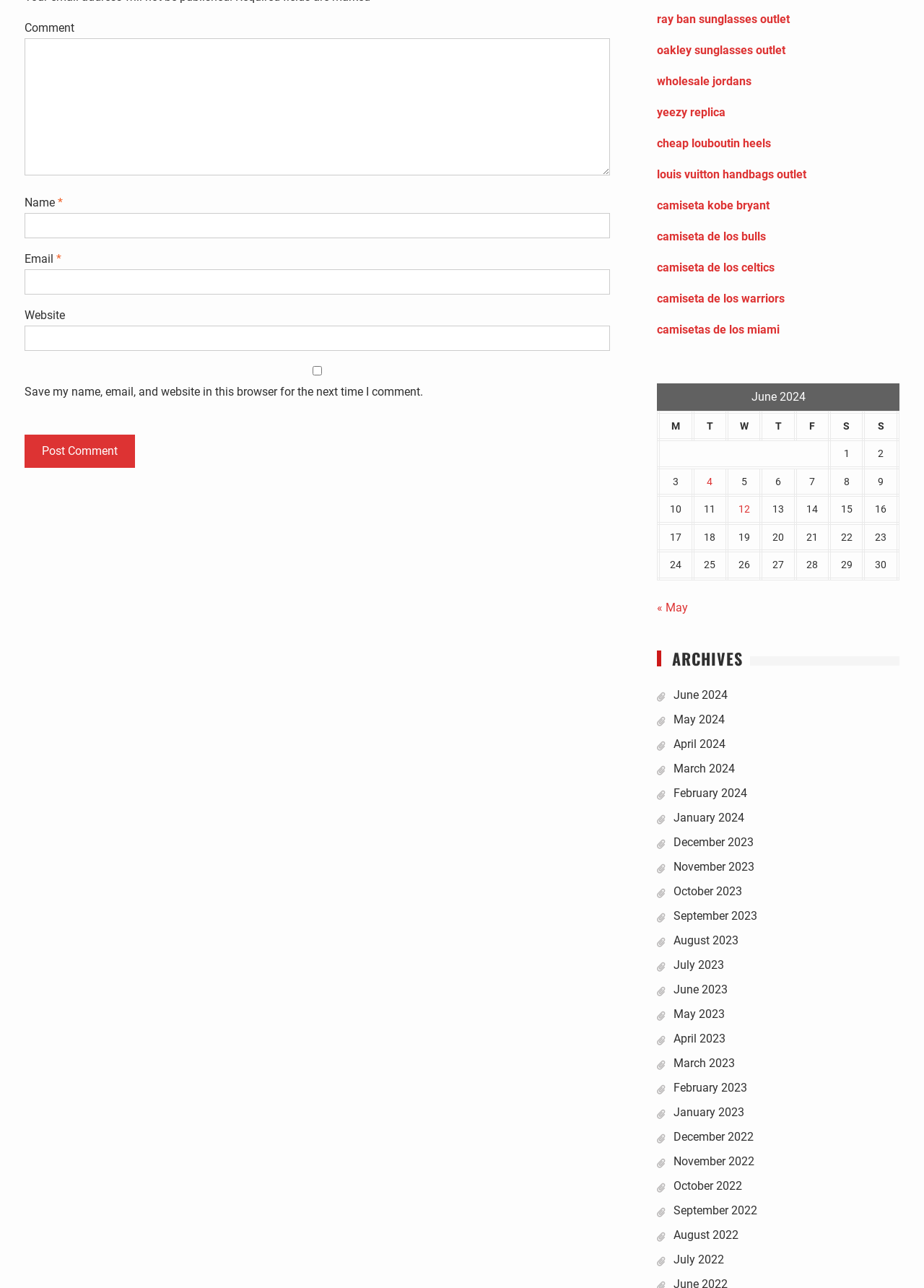What is the title of the table on the right?
Please ensure your answer is as detailed and informative as possible.

The table on the right has a caption 'June 2024', which suggests that it is a calendar or a list of posts for the month of June 2024.